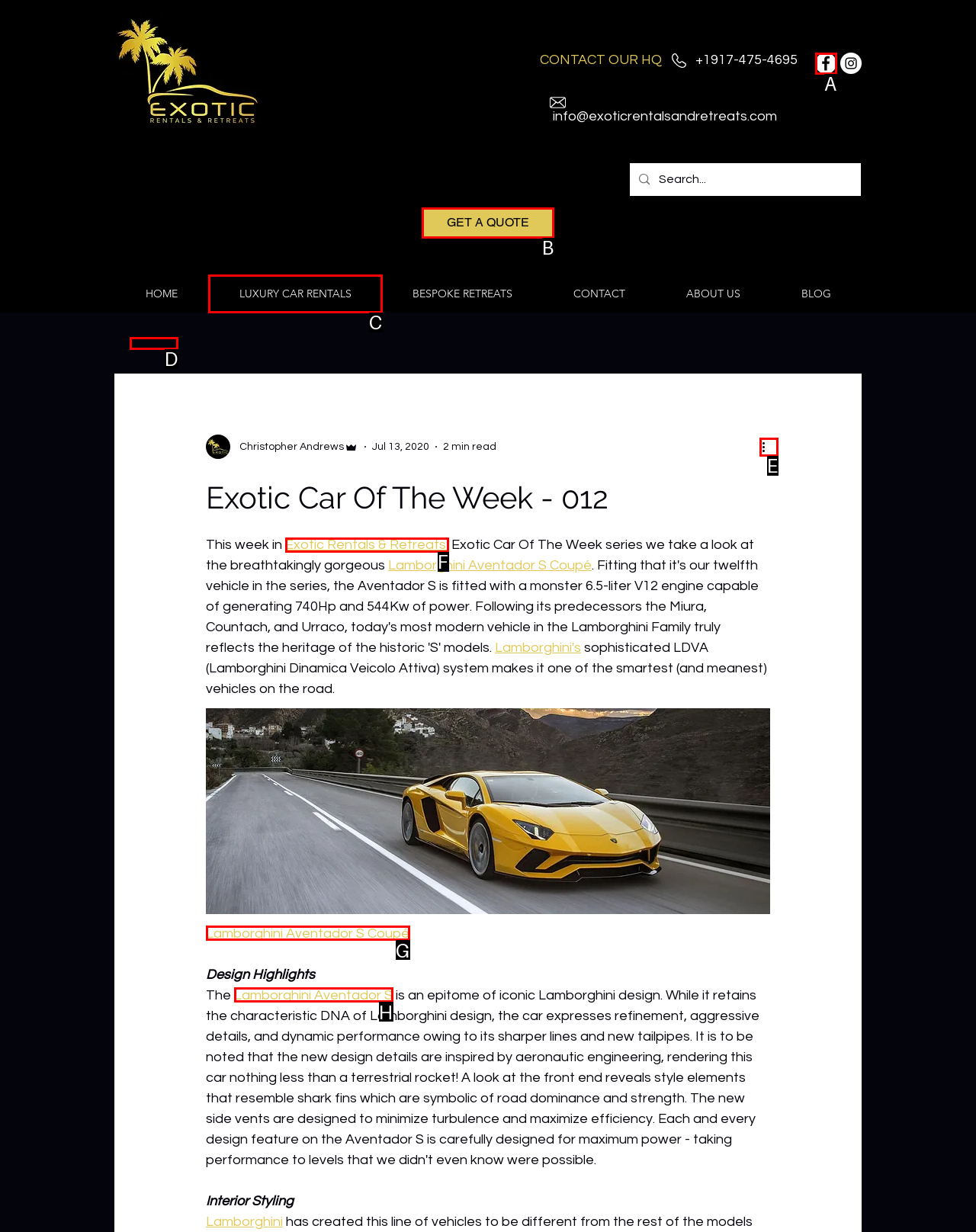Determine the option that best fits the description: aria-label="Facebook - White Circle"
Reply with the letter of the correct option directly.

A